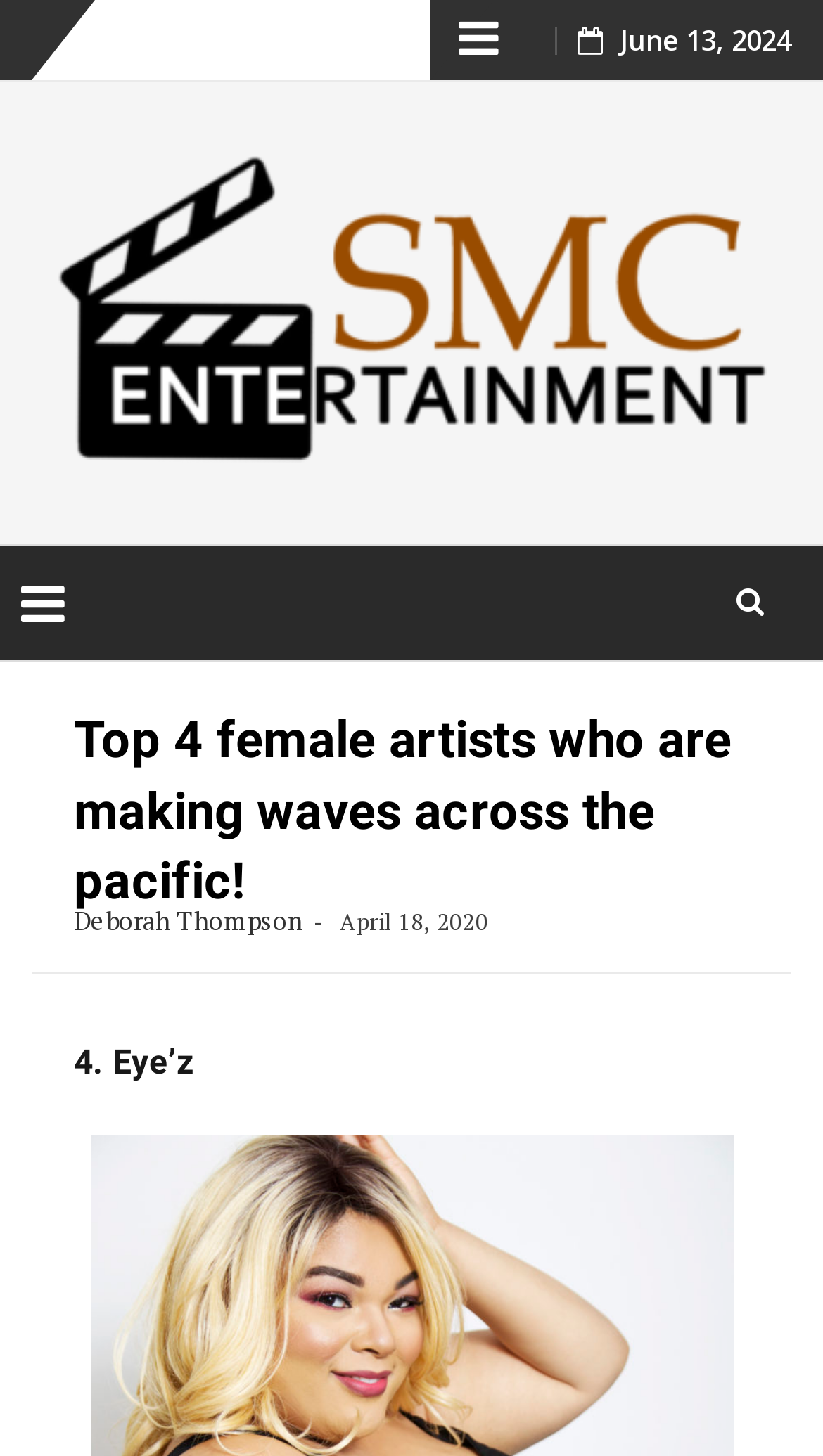Please answer the following question using a single word or phrase: How many female artists are mentioned on this webpage?

4